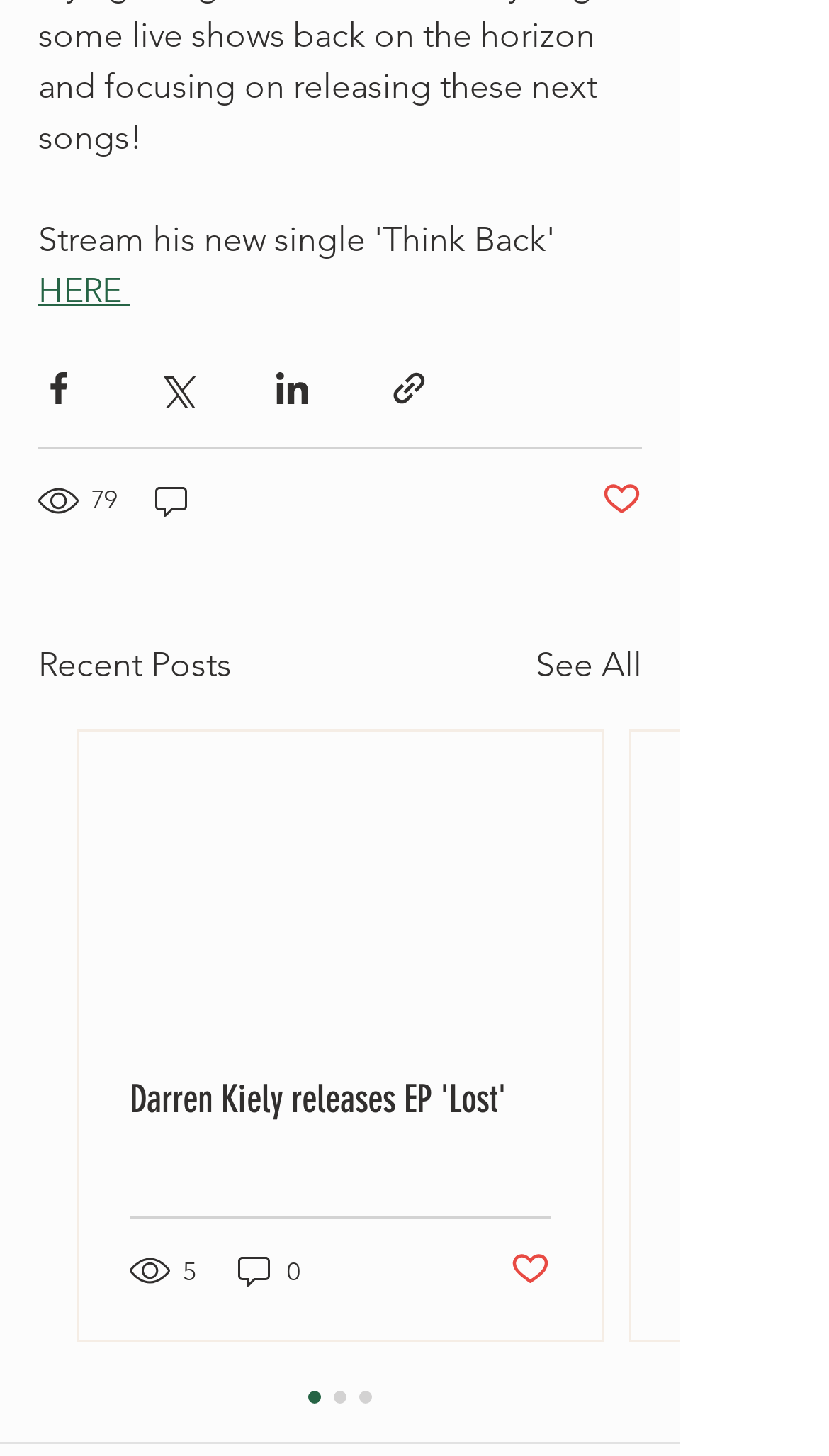Please find the bounding box coordinates for the clickable element needed to perform this instruction: "Share via Facebook".

[0.046, 0.252, 0.095, 0.28]